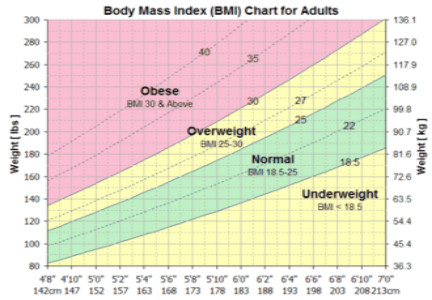Offer a detailed explanation of what is depicted in the image.

The image illustrates a Body Mass Index (BMI) chart designed for adults, providing a visual representation of weight categories based on height and weight measurements. The chart is segmented into three distinct areas: 

1. **Underweight** (marked in green), indicating a BMI of less than 18.5.
2. **Normal weight** (also highlighted in green), which corresponds to a BMI range of 18.5 to 24.9.
3. **Overweight** (colored yellow), representing a BMI between 25 and 29.9.
4. **Obese** (shown in pink), which applies to individuals with a BMI of 30 or above.

Weight is measured in pounds, and the chart cross-references it with height (displayed in feet and inches) to determine the corresponding BMI. The importance of this chart lies in its utility for assessing body weight relative to height, a fundamental tool in understanding health status. The chart serves as a quick reference for individuals and healthcare professionals in evaluating whether a person falls into underweight, normal, overweight, or obese categories according to their BMI.